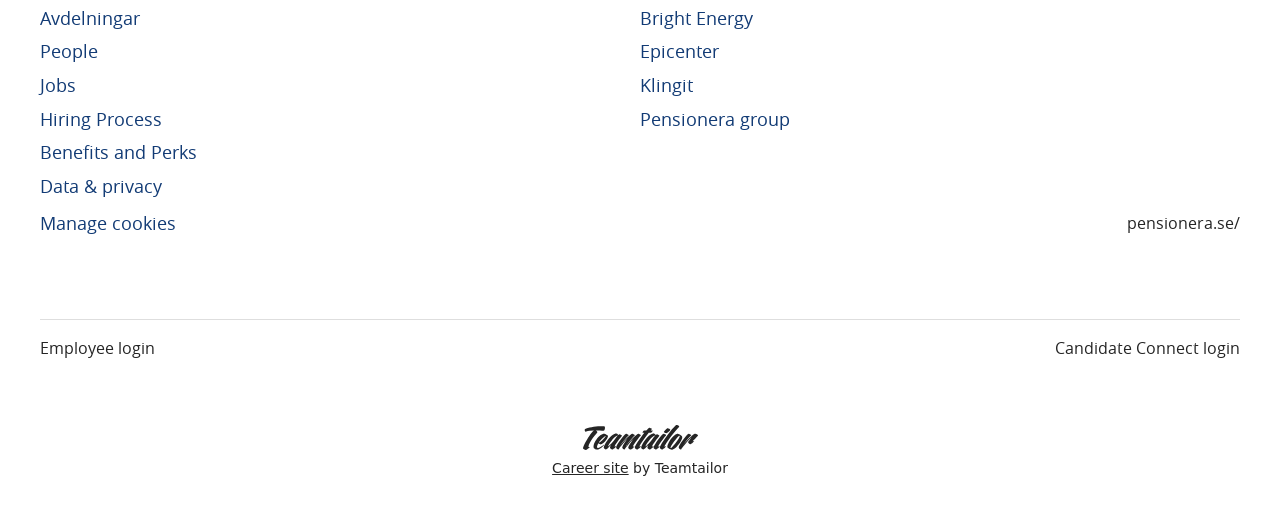Provide the bounding box coordinates for the area that should be clicked to complete the instruction: "Click on Manage cookies".

[0.031, 0.397, 0.138, 0.453]